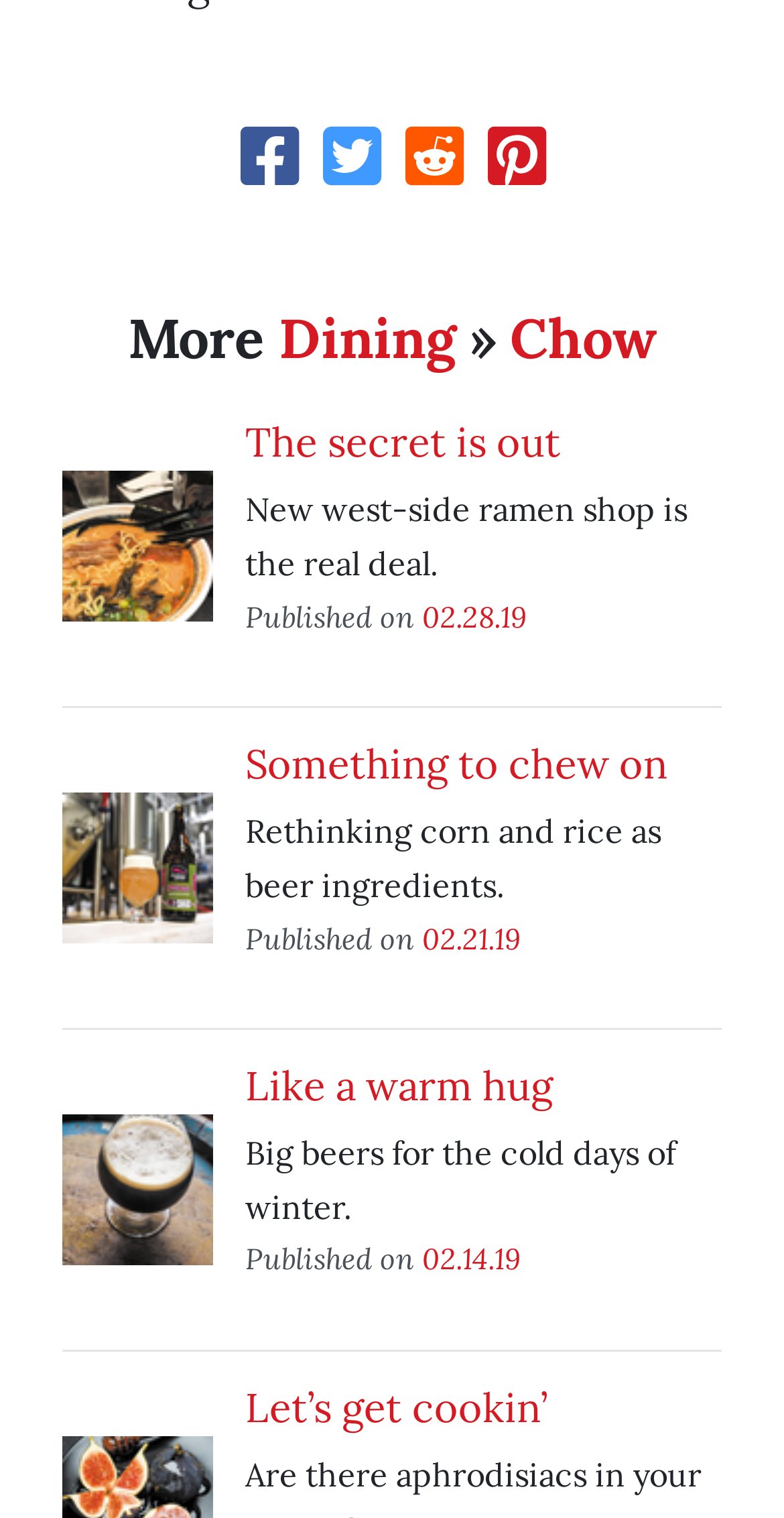How many articles are on this page?
Please give a detailed and elaborate answer to the question.

I counted the number of article sections on the page, each with a heading, image, and text. There are three such sections.